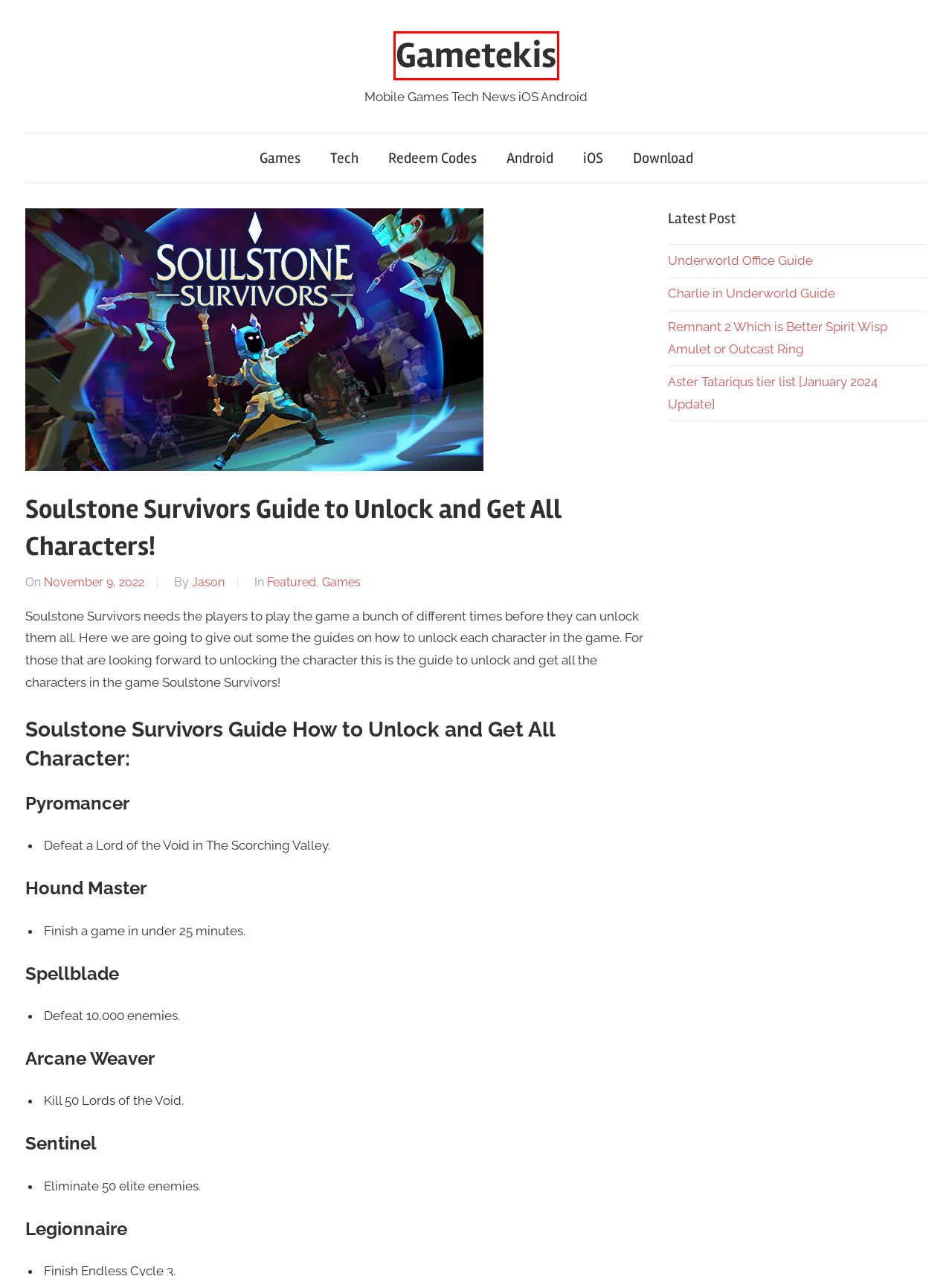Examine the screenshot of a webpage featuring a red bounding box and identify the best matching webpage description for the new page that results from clicking the element within the box. Here are the options:
A. Jason, Author at Gametekis
B. Aster Tatariqus tier list [January 2024 Update] - Gametekis
C. Charlie in Underworld Guide - Gametekis
D. Underworld Office Guide - Gametekis
E. Featured Archives - Gametekis
F. Remnant 2 Which is Better Spirit Wisp Amulet or Outcast Ring - Gametekis
G. Gametekis - Mobile Games Tech News iOS Android
H. iOS Archives - Gametekis

G